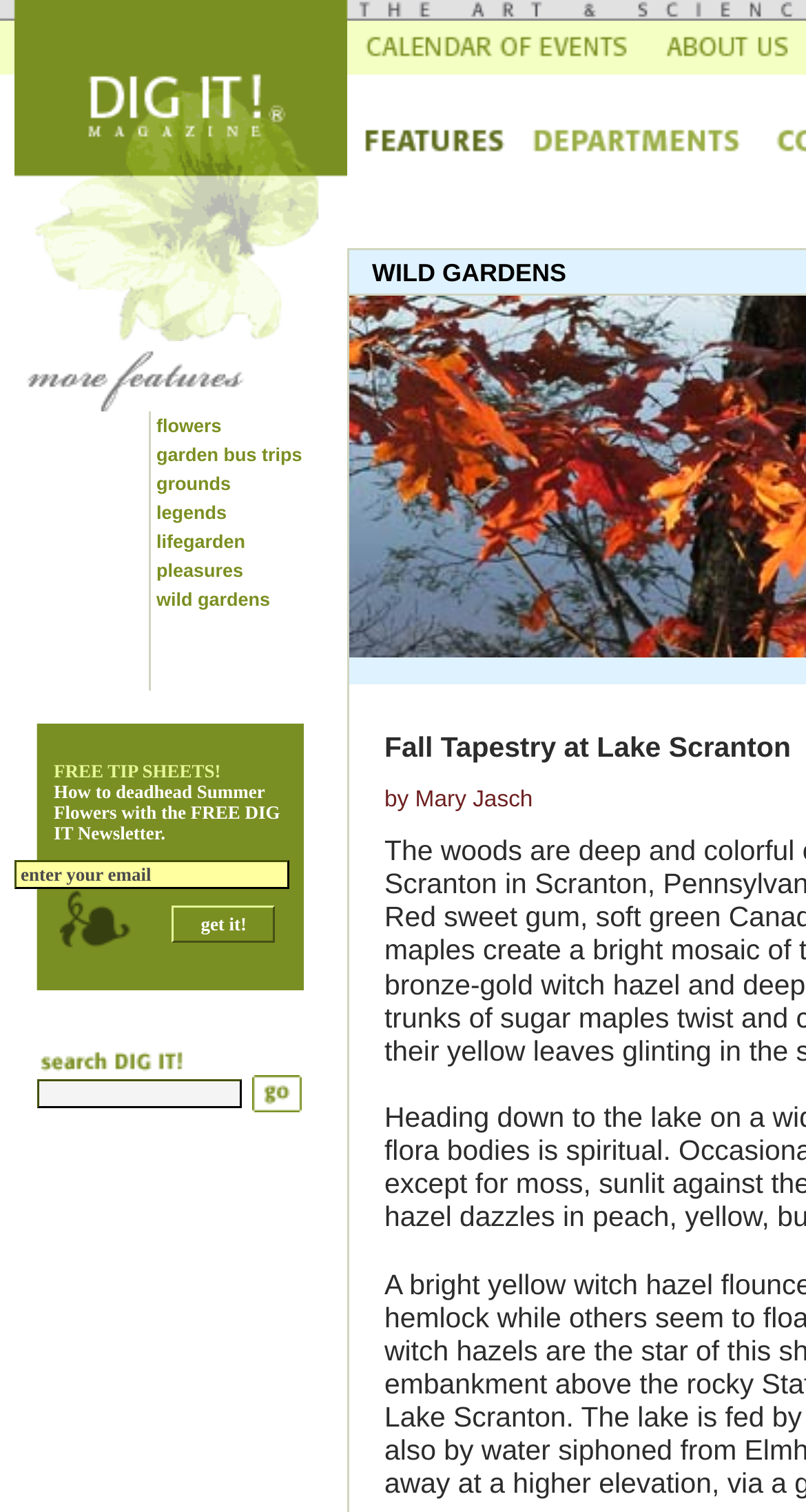Can you find the bounding box coordinates for the element to click on to achieve the instruction: "click the 'go' button"?

[0.313, 0.711, 0.374, 0.736]